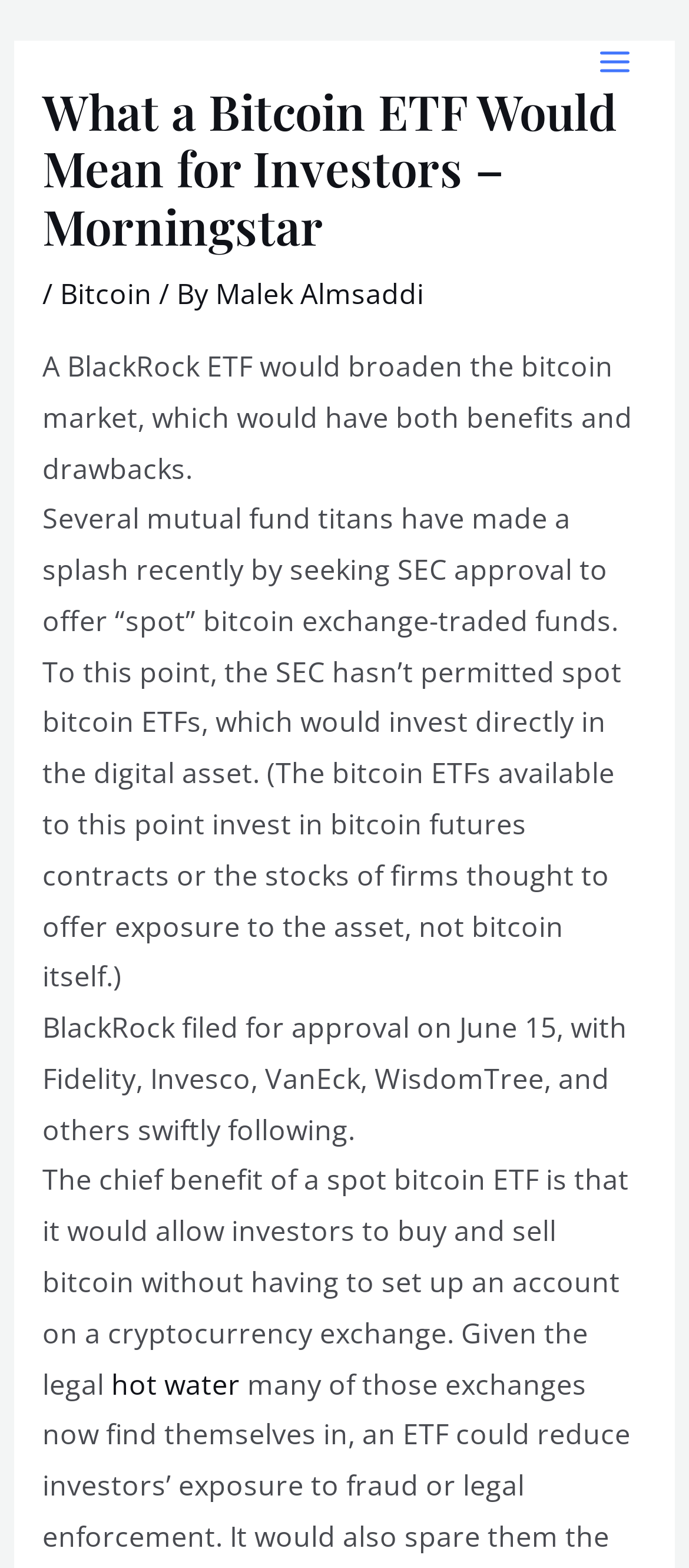Identify the main heading from the webpage and provide its text content.

What a Bitcoin ETF Would Mean for Investors – Morningstar